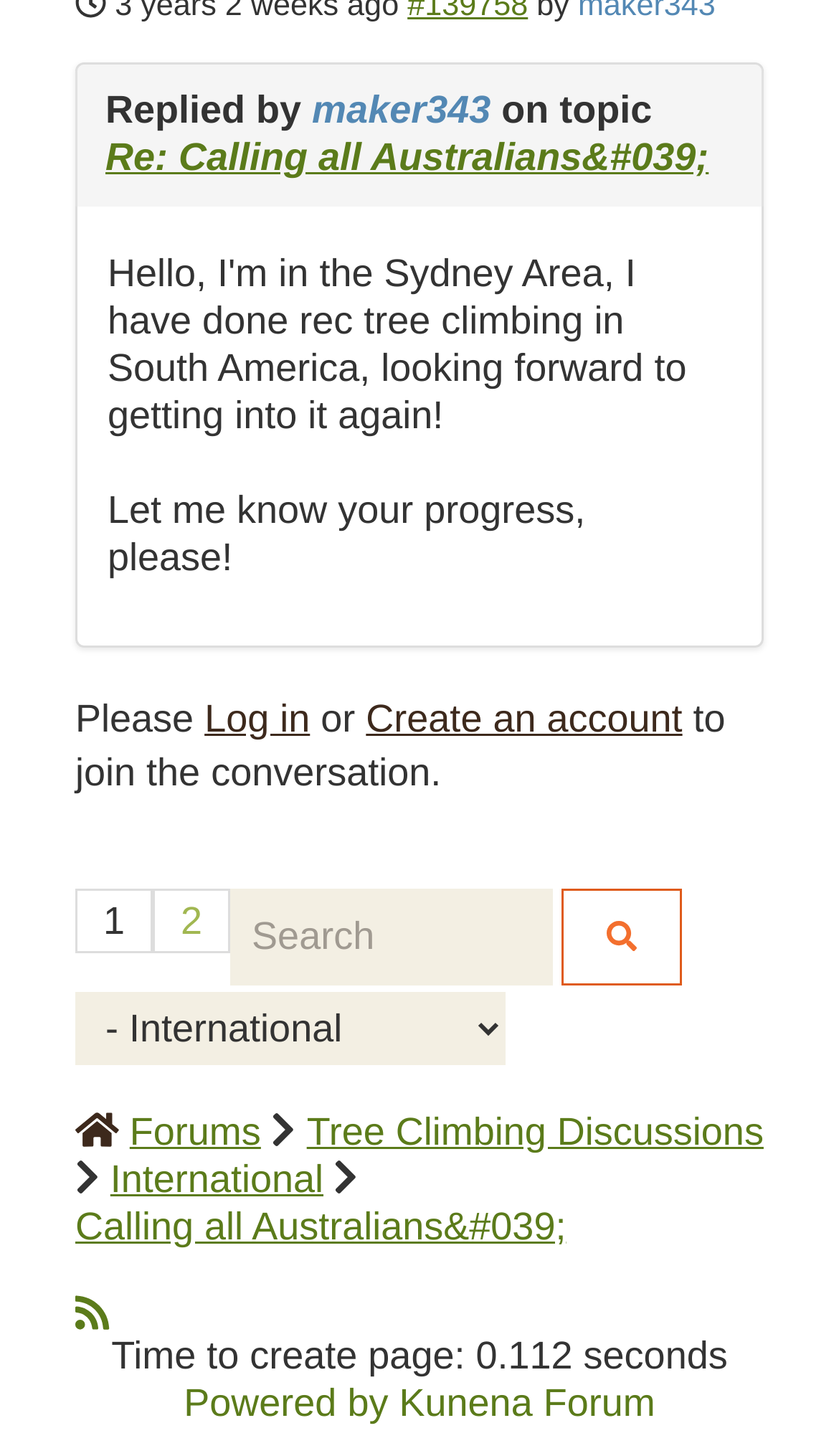Please find the bounding box coordinates of the element that needs to be clicked to perform the following instruction: "Log in to the forum". The bounding box coordinates should be four float numbers between 0 and 1, represented as [left, top, right, bottom].

[0.244, 0.479, 0.369, 0.508]